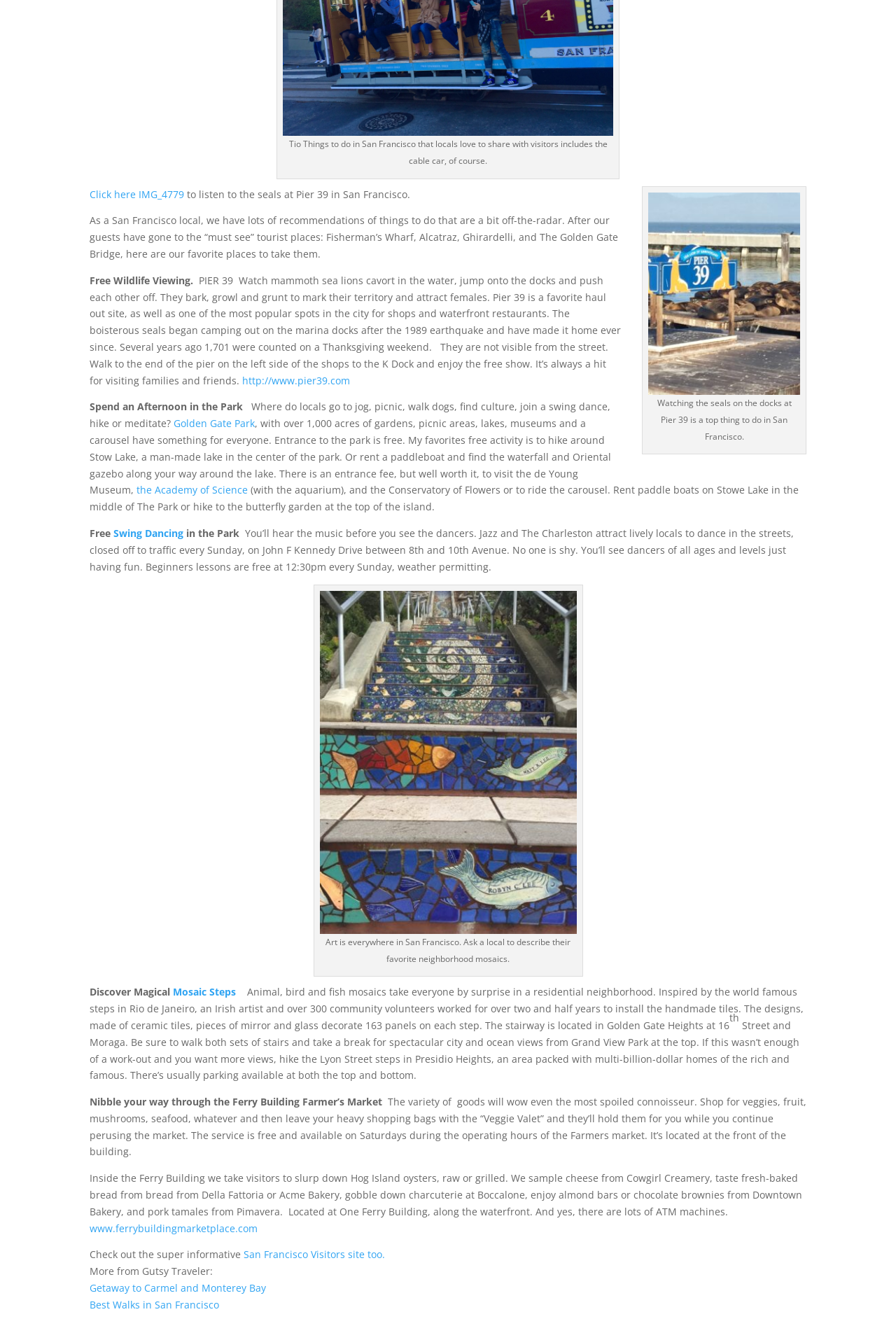Give the bounding box coordinates for this UI element: "Documentation". The coordinates should be four float numbers between 0 and 1, arranged as [left, top, right, bottom].

None